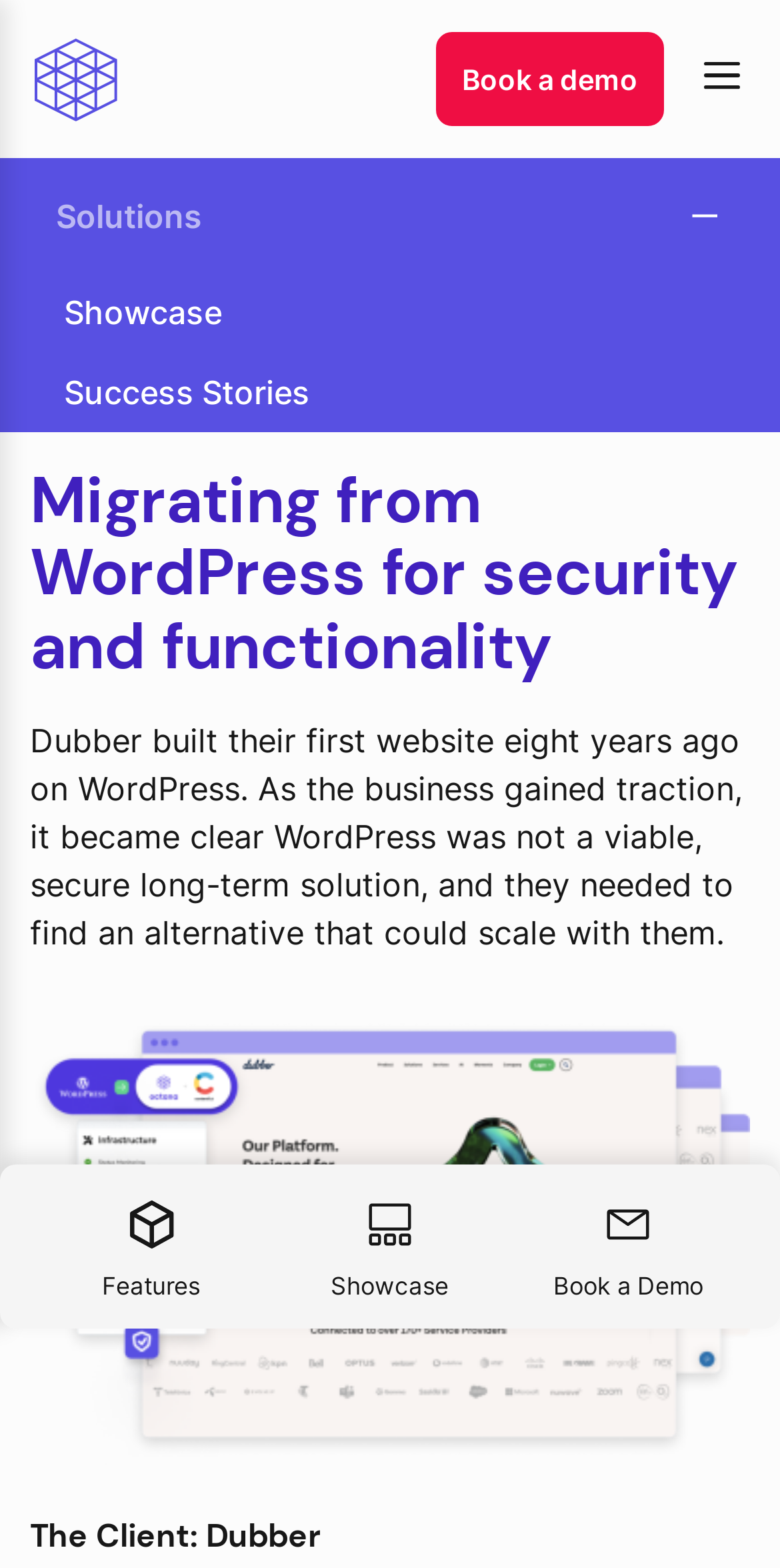How many navigation buttons are there?
Answer with a single word or phrase by referring to the visual content.

2